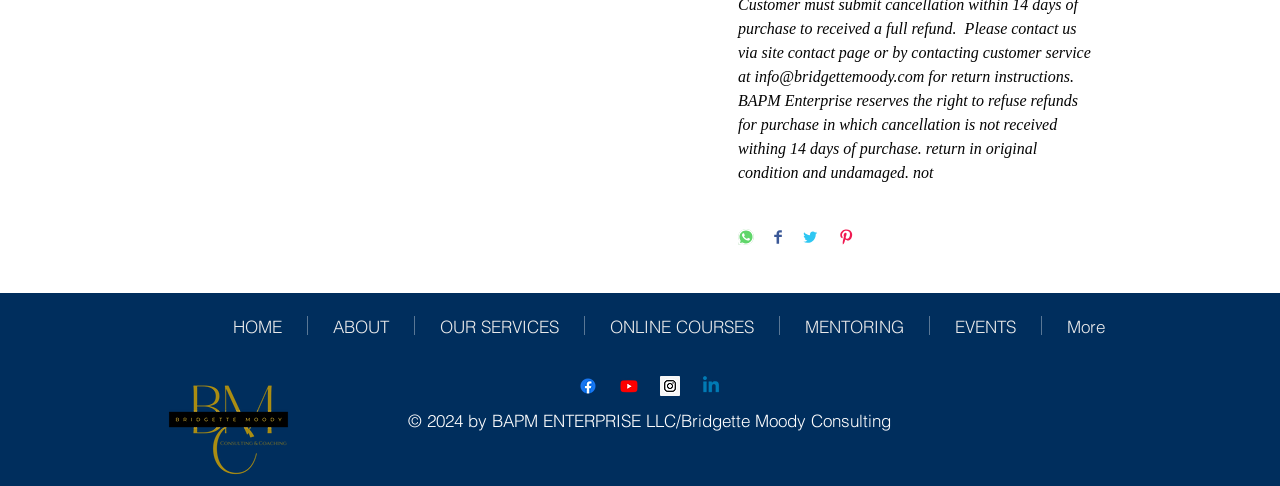How many social media platforms are listed in the social bar?
Answer the question in a detailed and comprehensive manner.

The social bar is located at the bottom of the webpage and contains links to Facebook, Youtube, Instagram, and Linkedin, which are four social media platforms.